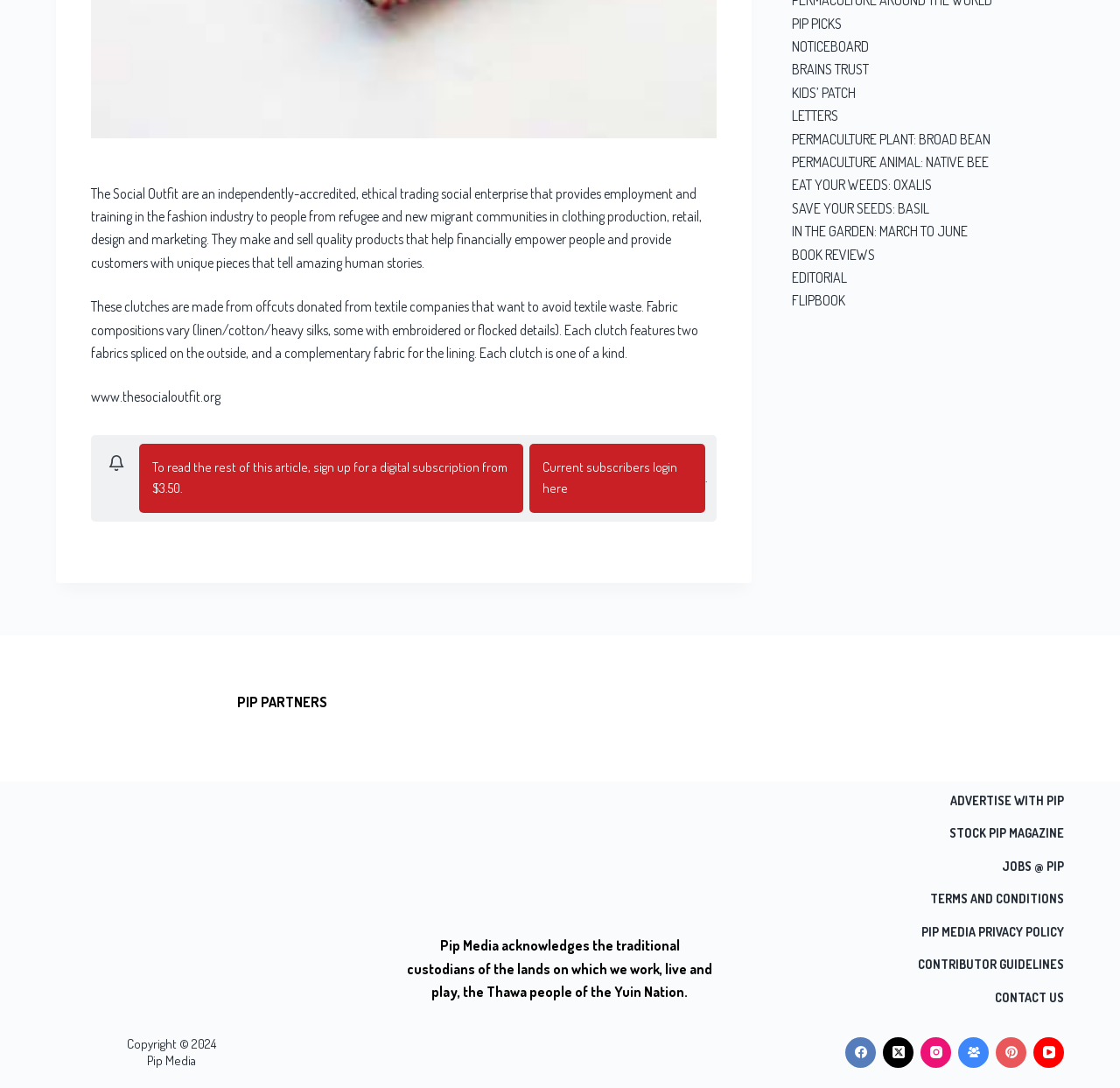Respond concisely with one word or phrase to the following query:
What type of content is available on the webpage?

Articles and links